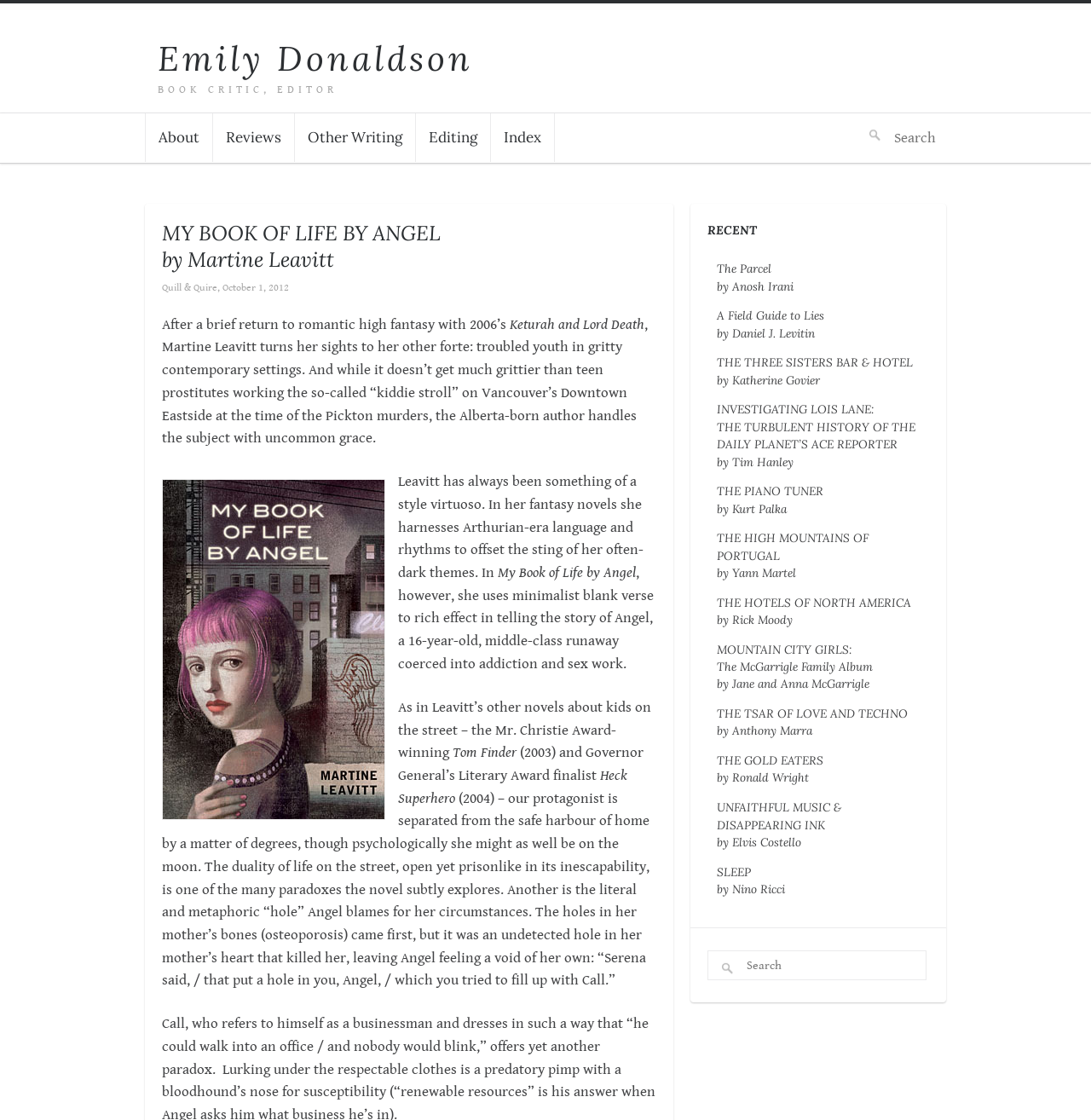Look at the image and answer the question in detail:
How many recent book reviews are listed on the page?

I found the answer by counting the number of link elements under the heading 'RECENT', which lists 10 recent book reviews.